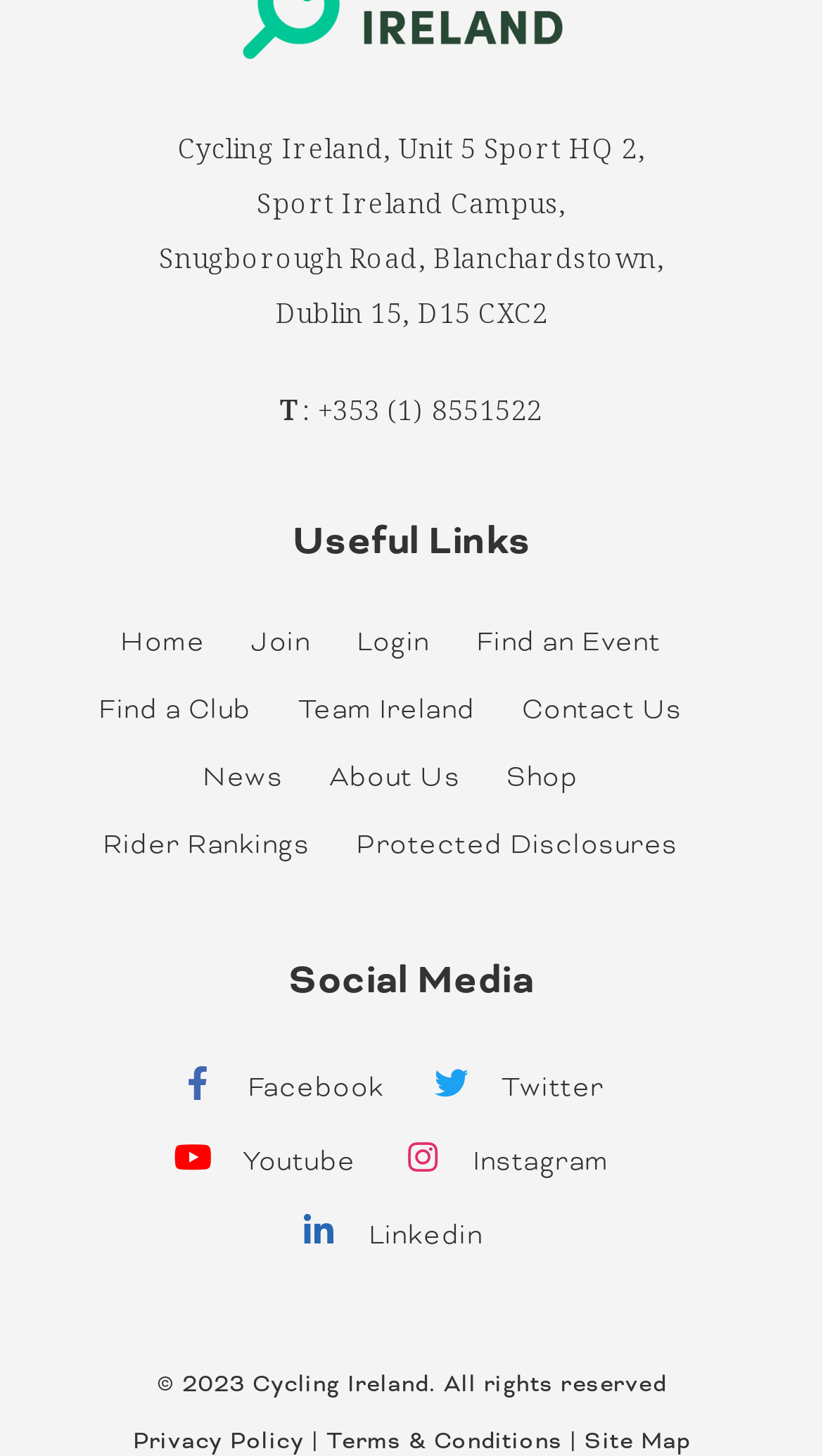What is the copyright information on the webpage?
Using the image as a reference, deliver a detailed and thorough answer to the question.

I found the copyright information by looking at the static text element at the bottom of the webpage, which provides the copyright information as © 2023 Cycling Ireland. All rights reserved.